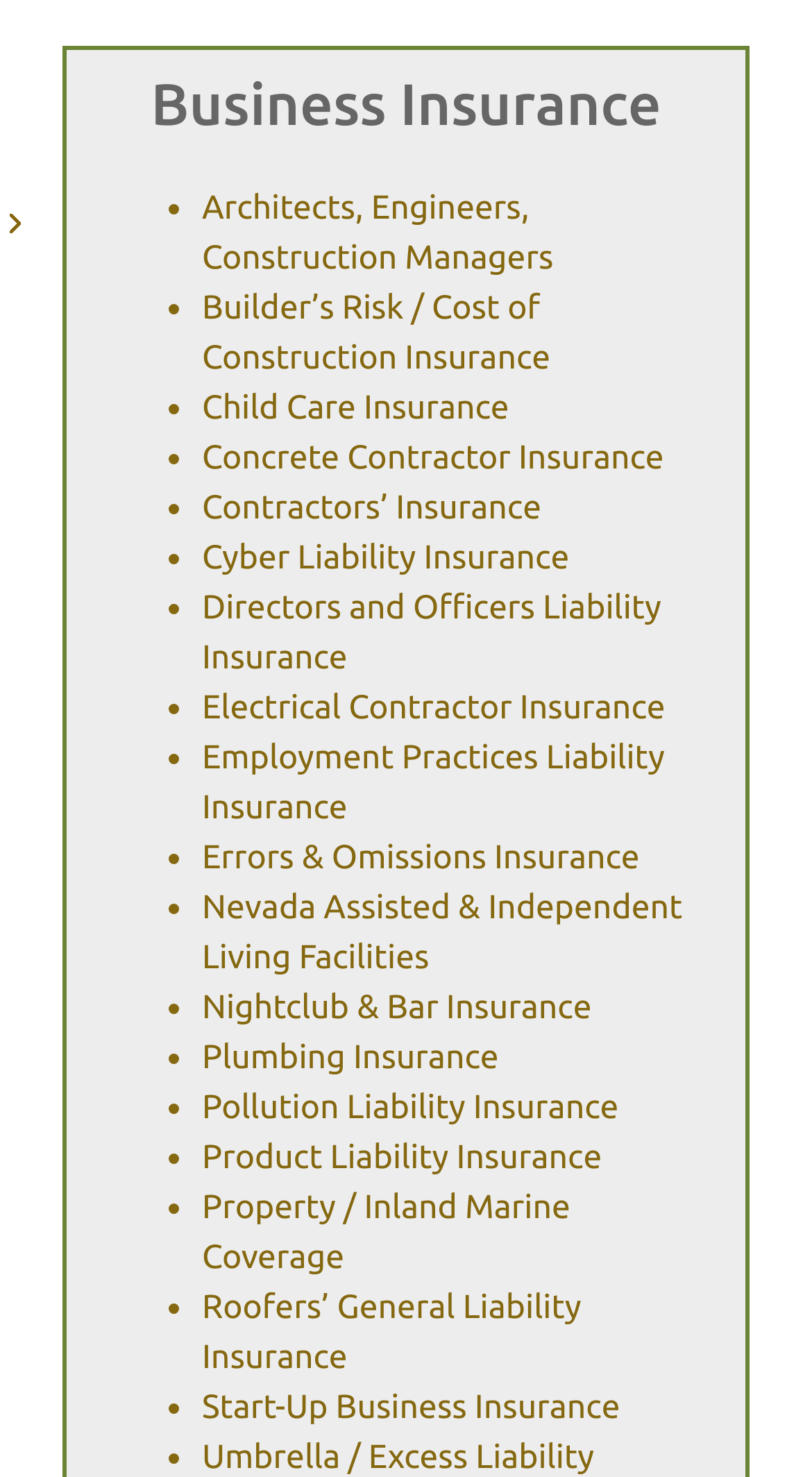Identify the bounding box for the UI element described as: "Contractors’ Insurance". Ensure the coordinates are four float numbers between 0 and 1, formatted as [left, top, right, bottom].

[0.249, 0.331, 0.667, 0.357]